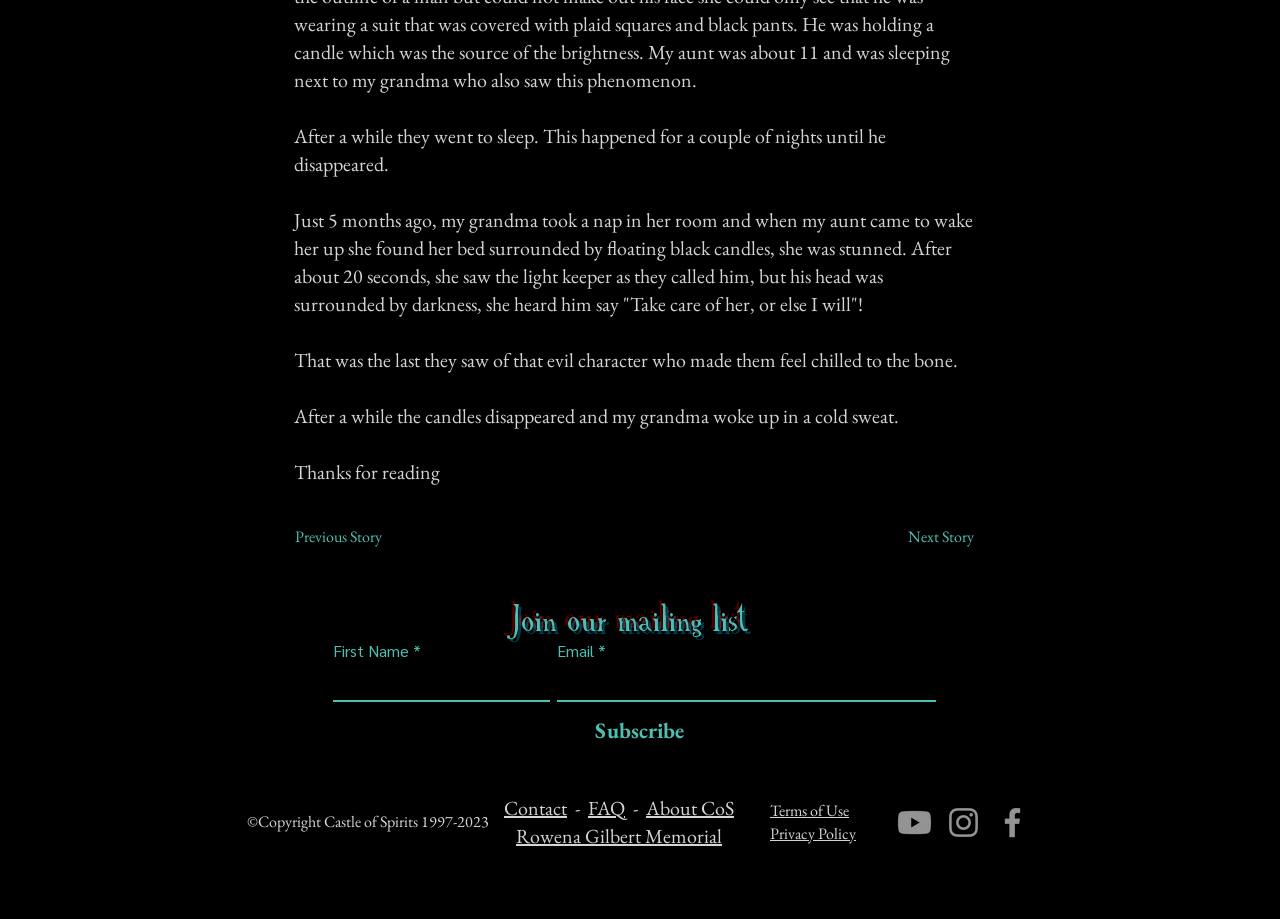Identify the bounding box for the element characterized by the following description: "Rowena Gilbert Memorial".

[0.403, 0.896, 0.564, 0.924]